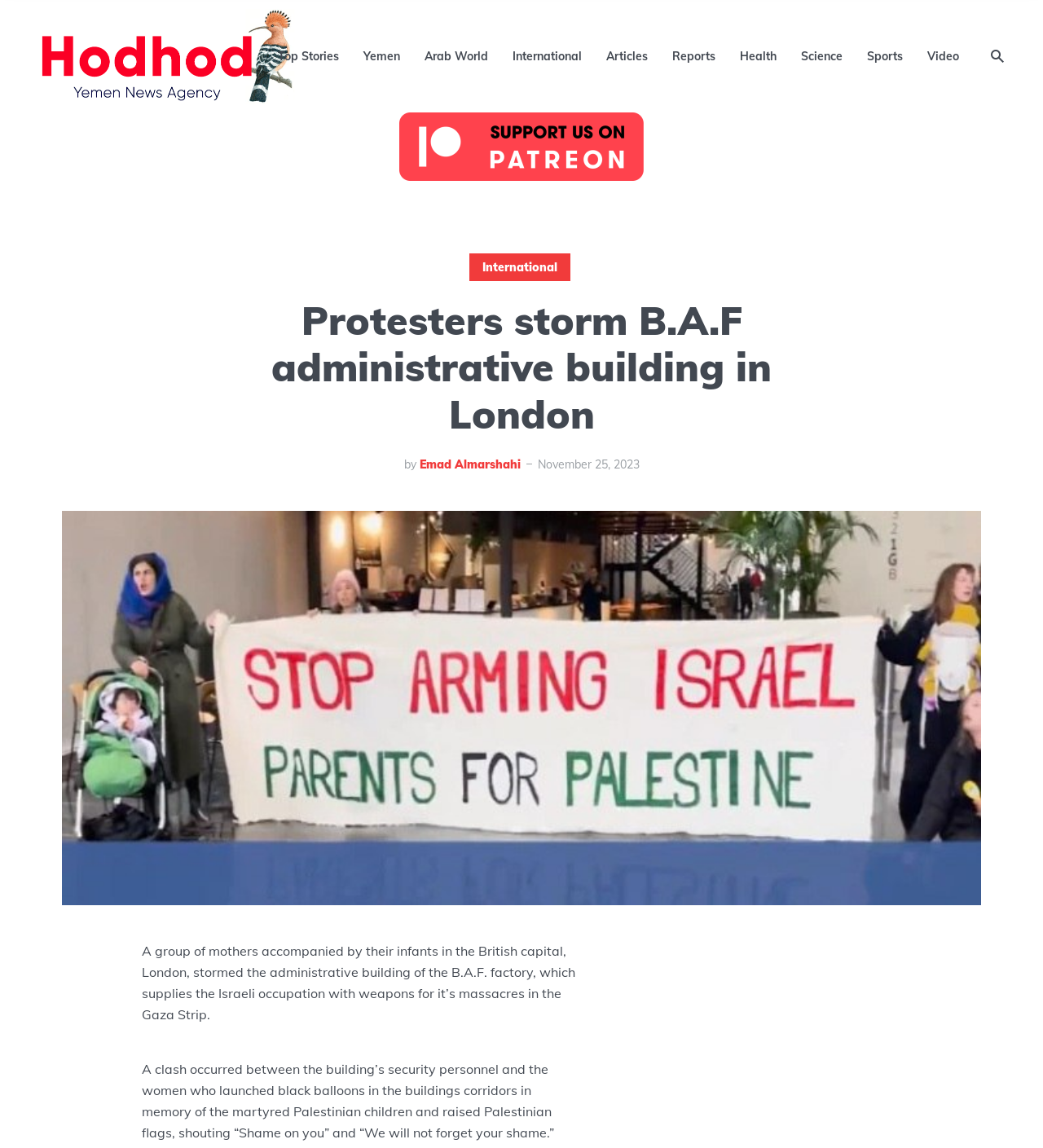Find the bounding box coordinates for the element that must be clicked to complete the instruction: "Read article by Emad Almarshahi". The coordinates should be four float numbers between 0 and 1, indicated as [left, top, right, bottom].

[0.402, 0.398, 0.499, 0.411]